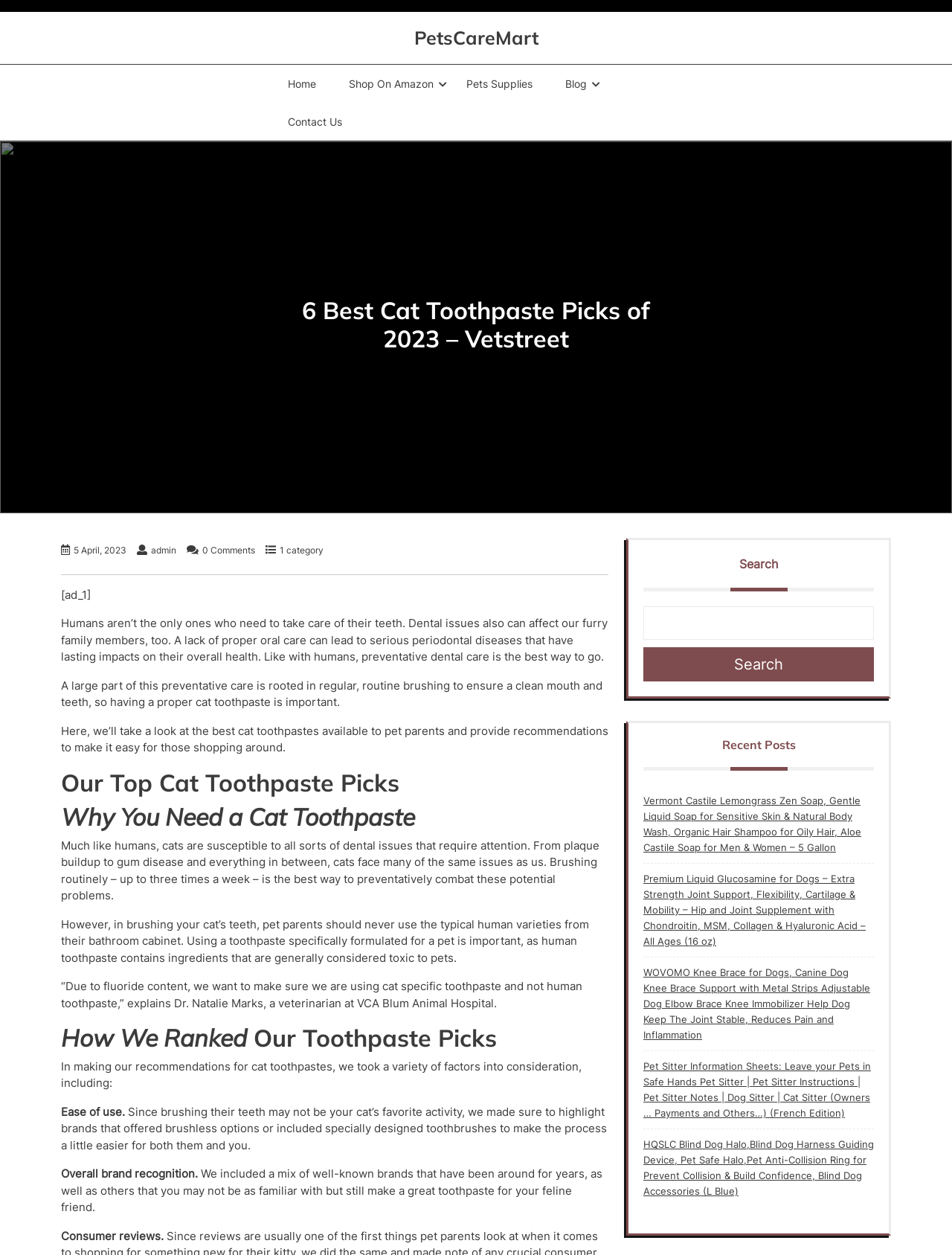What is the purpose of brushing a cat's teeth?
Look at the image and answer with only one word or phrase.

Preventative dental care